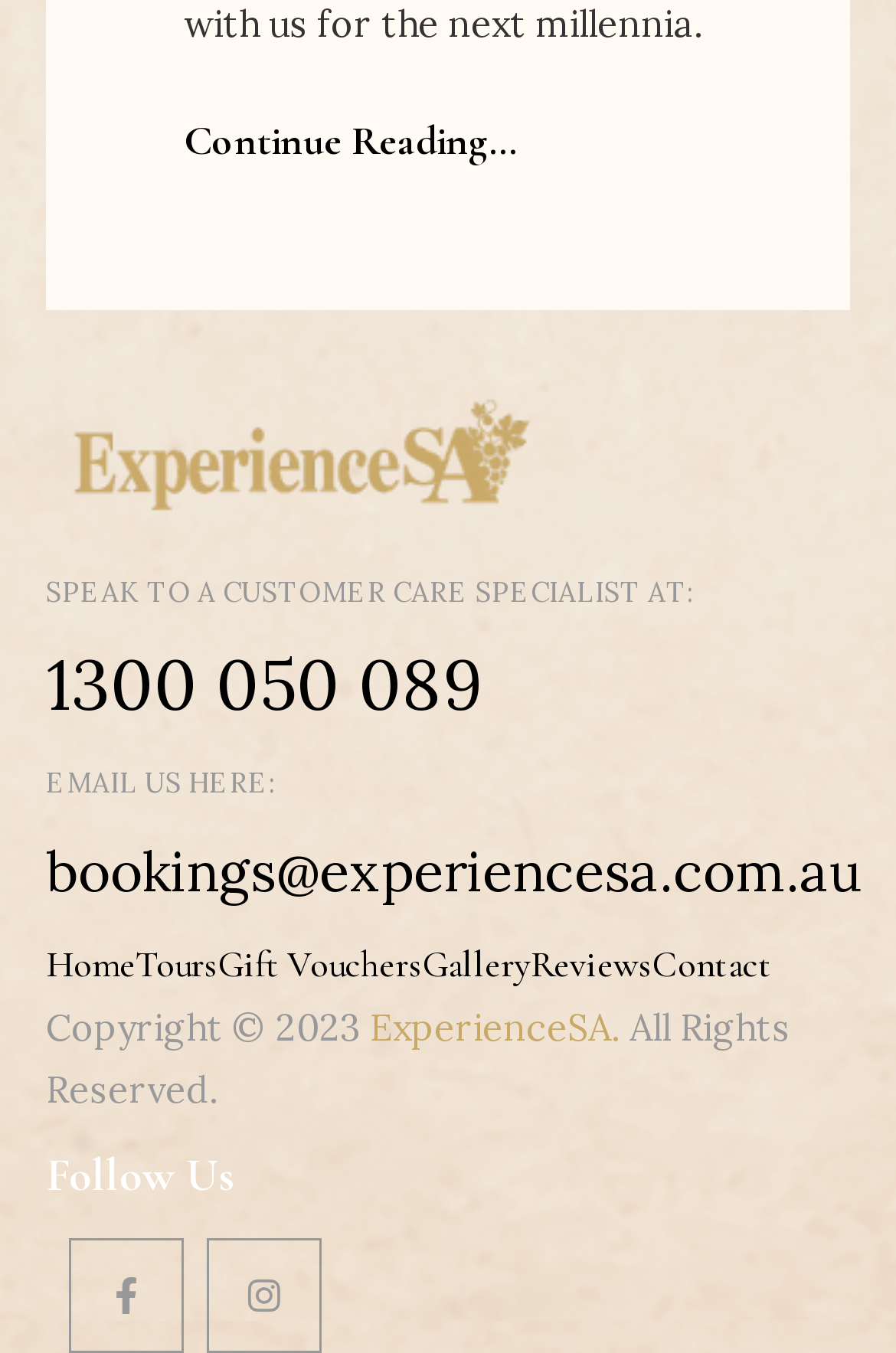What is the phone number to speak to a customer care specialist?
Based on the image, provide your answer in one word or phrase.

1300 050 089